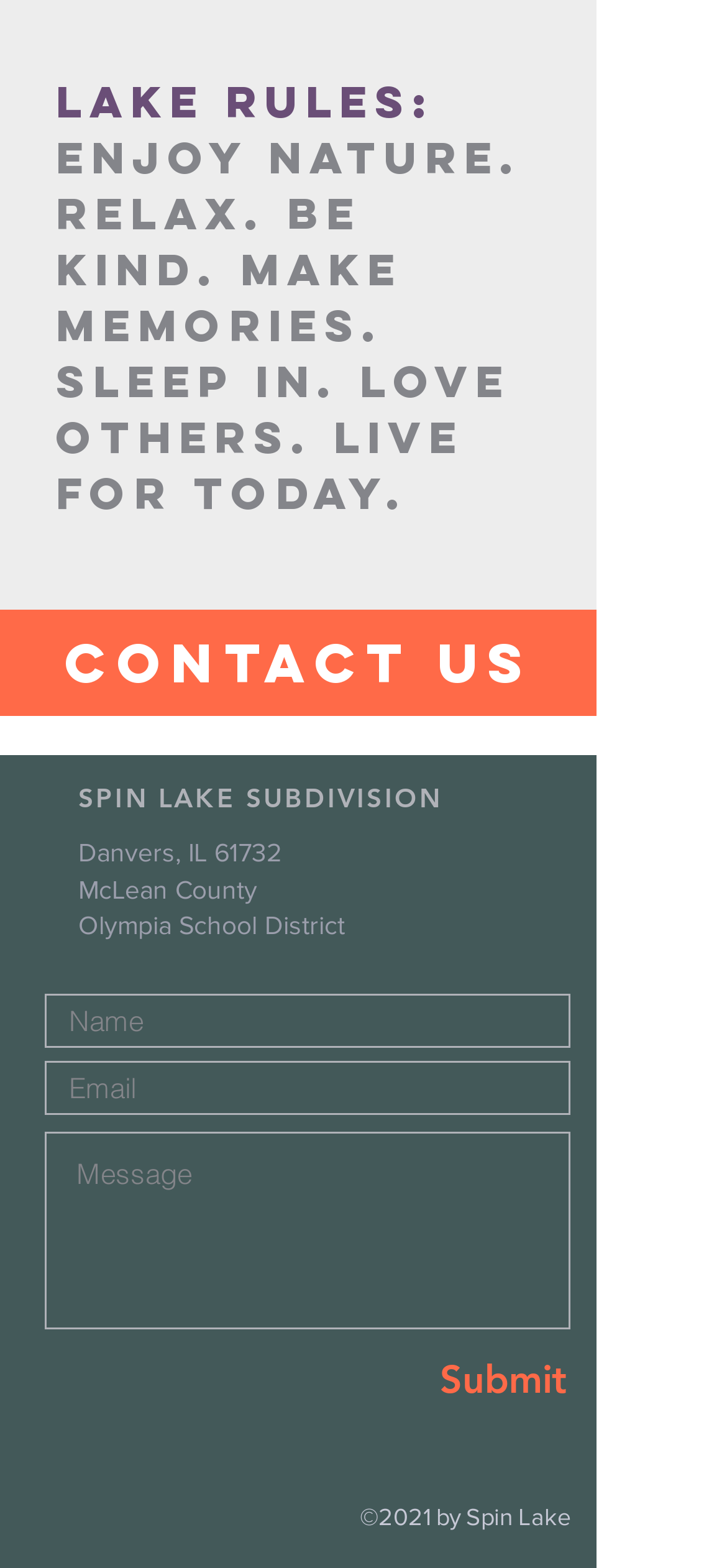Please reply to the following question with a single word or a short phrase:
What is the school district of the location?

Olympia School District